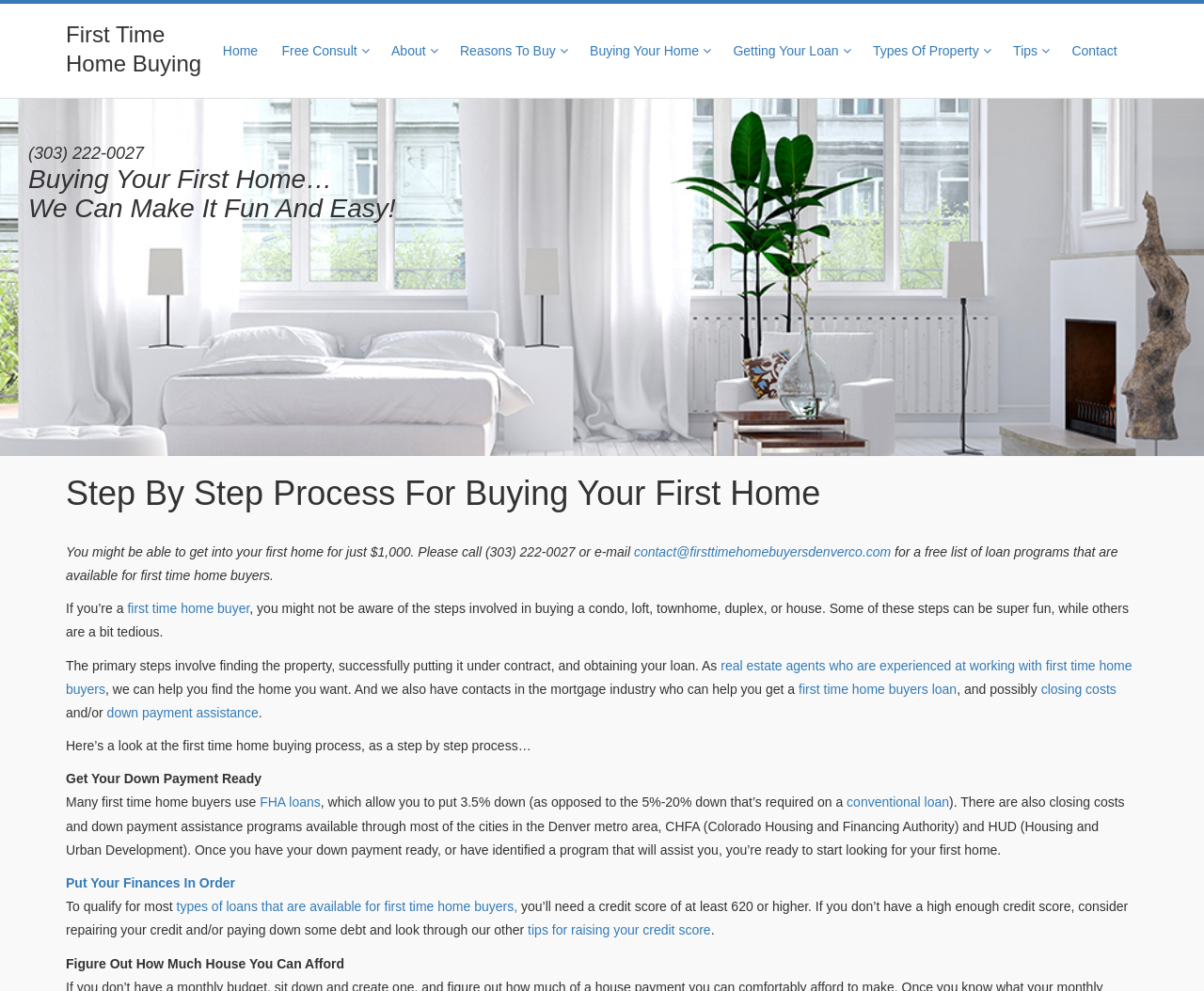What is the phone number to call for buying a first home?
Answer the question with as much detail as you can, using the image as a reference.

I found the phone number by looking at the heading element that says '(303) 222-0027 Buying Your First Home… We Can Make It Fun And Easy!' and extracting the phone number from it.